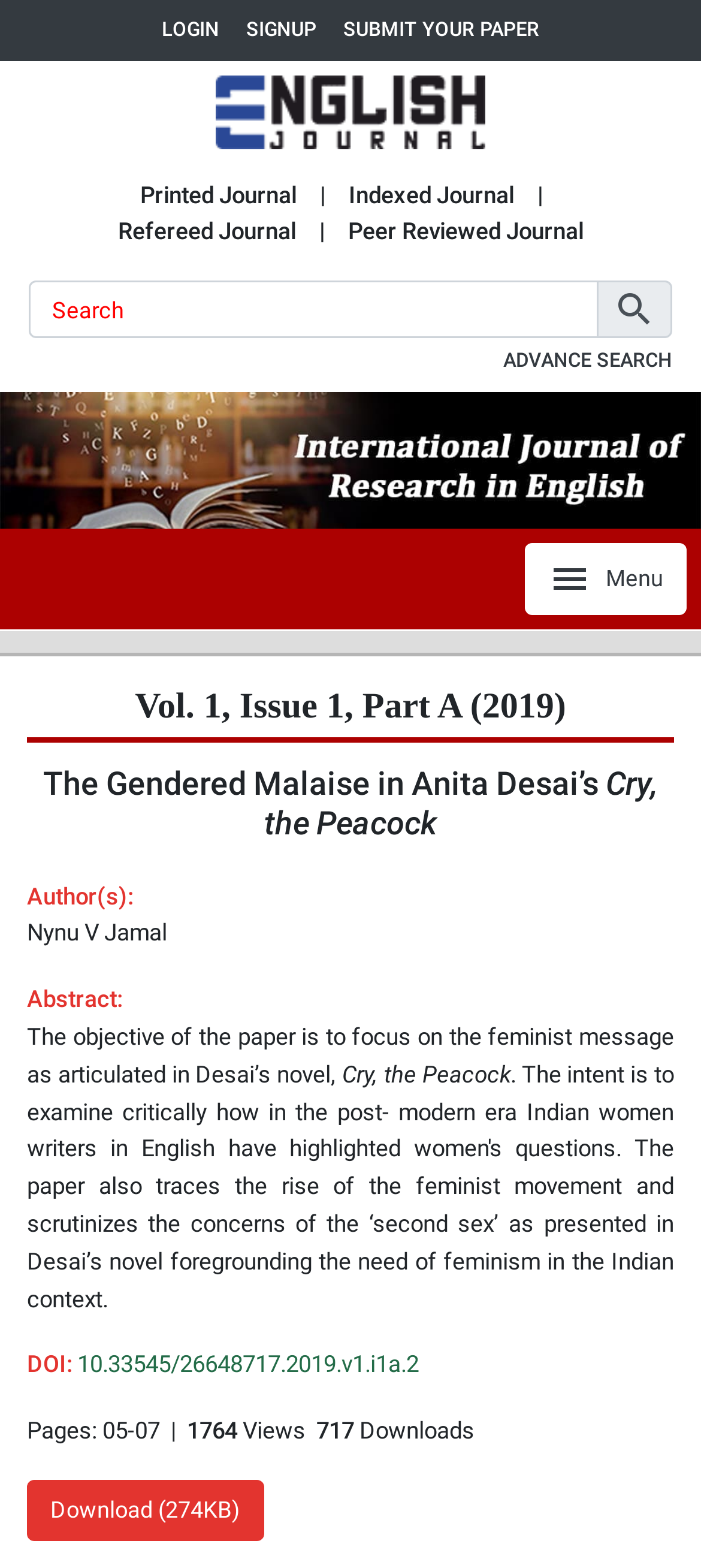Please respond to the question with a concise word or phrase:
What is the title of the paper being described?

The Gendered Malaise in Anita Desai’s Cry, the Peacock